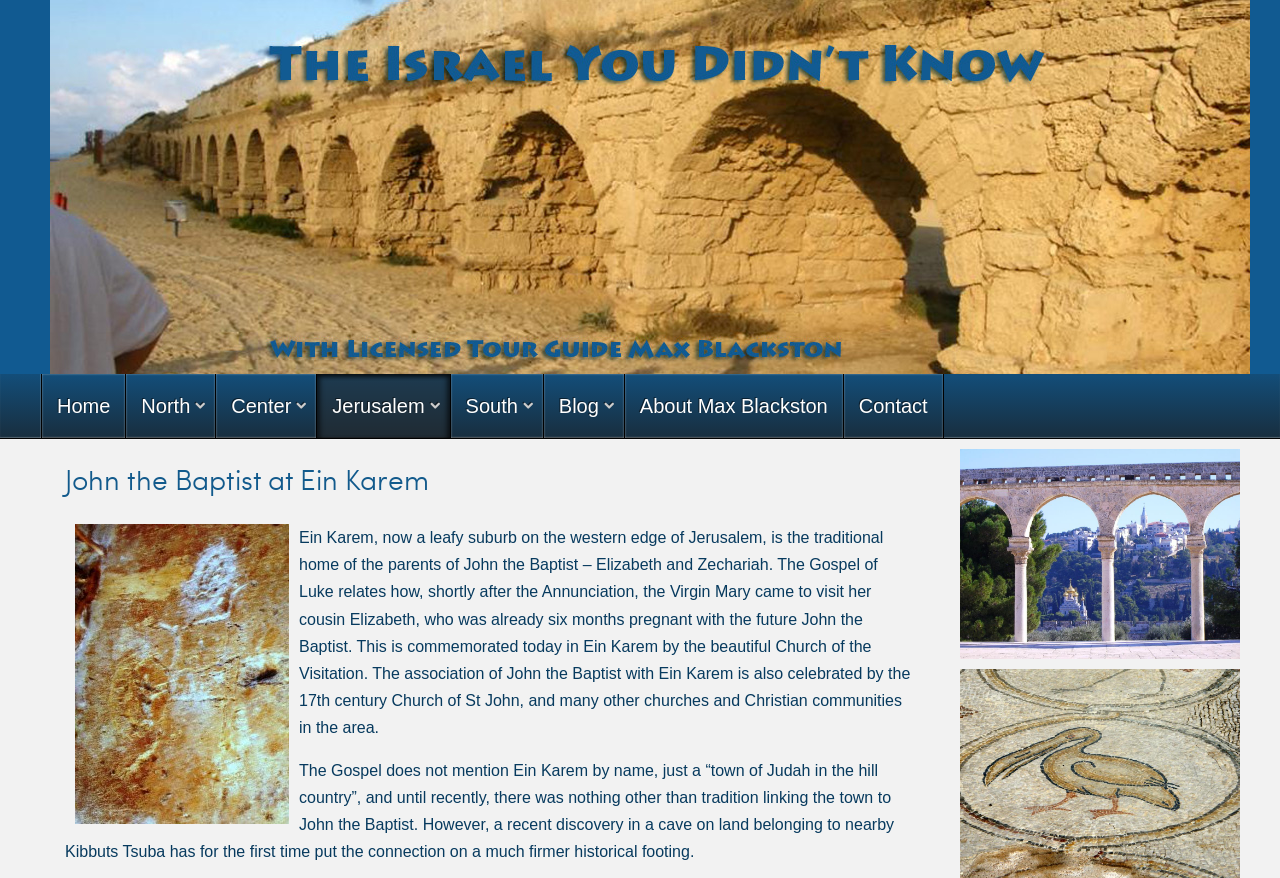Provide a comprehensive caption for the webpage.

The webpage is about John the Baptist at Ein Karem, a suburb on the western edge of Jerusalem. At the top, there is a navigation menu with 7 links, including "Home", "North", "Center", "Jerusalem", "South", "Blog", and "About Max Blackston", aligned horizontally across the page. 

Below the navigation menu, there is a heading "John the Baptist at Ein Karem" centered at the top of the page. 

To the right of the heading, there is an image "DSCF2569-1" taking up about a quarter of the page's width. 

Below the image, there is a block of text describing Ein Karem as the traditional home of John the Baptist's parents, Elizabeth and Zechariah, and the association of John the Baptist with the area. The text also mentions the Church of the Visitation and the 17th century Church of St John.

Further down, there is another block of text discussing the historical connection between Ein Karem and John the Baptist, mentioning a recent discovery in a cave on land belonging to nearby Kibbuts Tsuba.

At the bottom of the page, there is another image, taking up about half of the page's width.